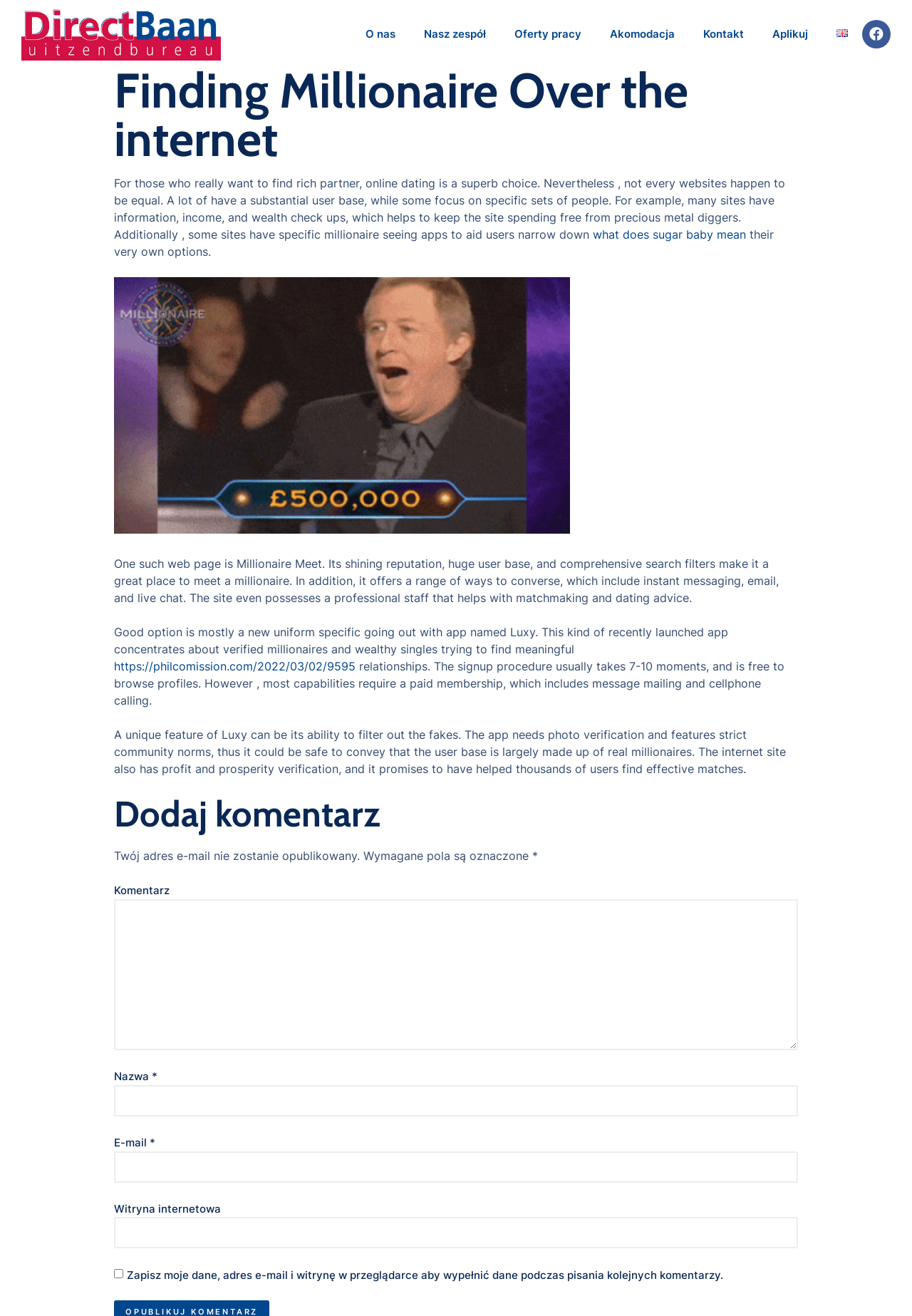Given the element description Nasz zespół, identify the bounding box coordinates for the UI element on the webpage screenshot. The format should be (top-left x, top-left y, bottom-right x, bottom-right y), with values between 0 and 1.

[0.465, 0.013, 0.533, 0.038]